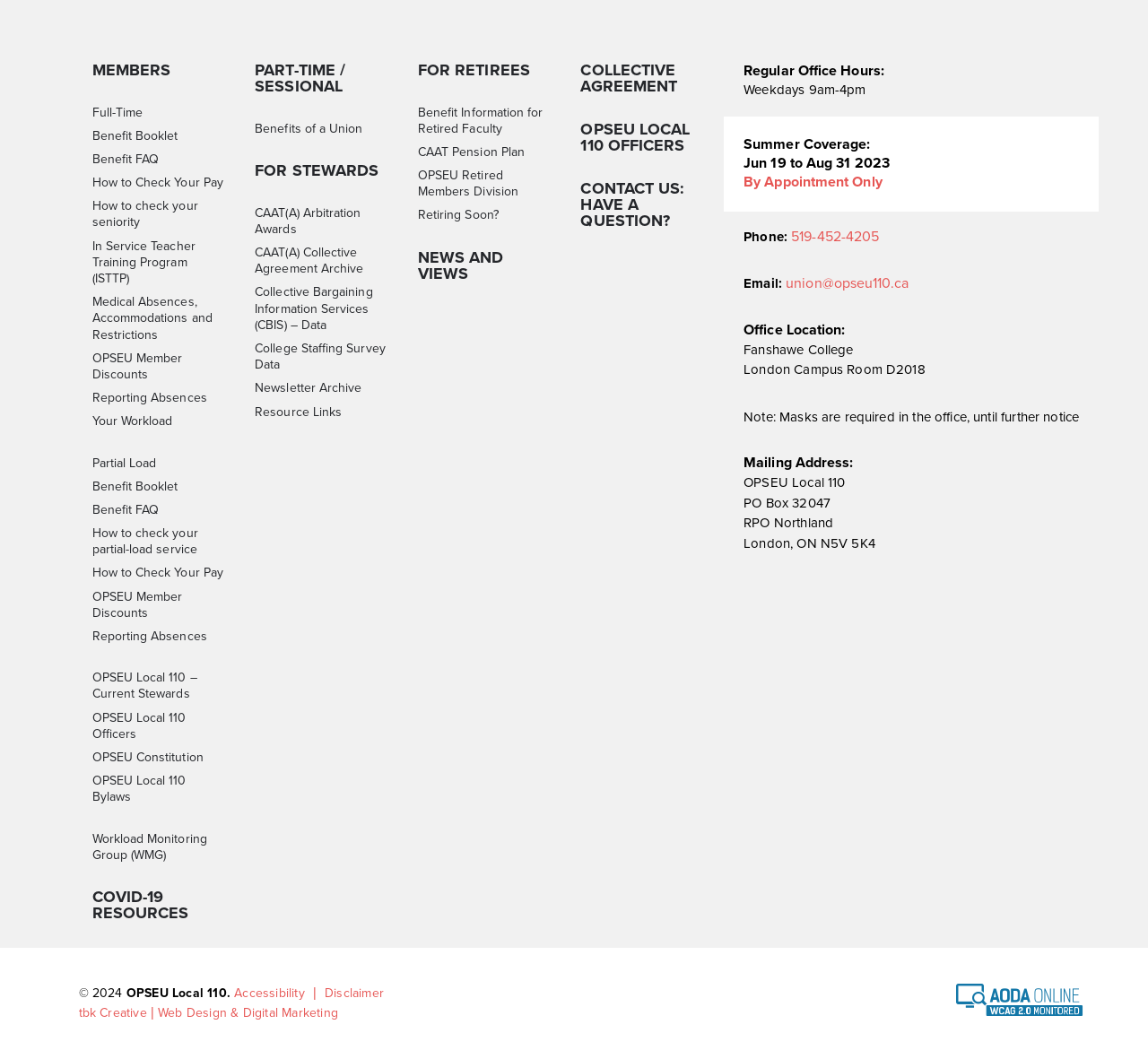Find the bounding box coordinates for the area that must be clicked to perform this action: "View OPSEU Local 110 Officers".

[0.506, 0.114, 0.624, 0.144]